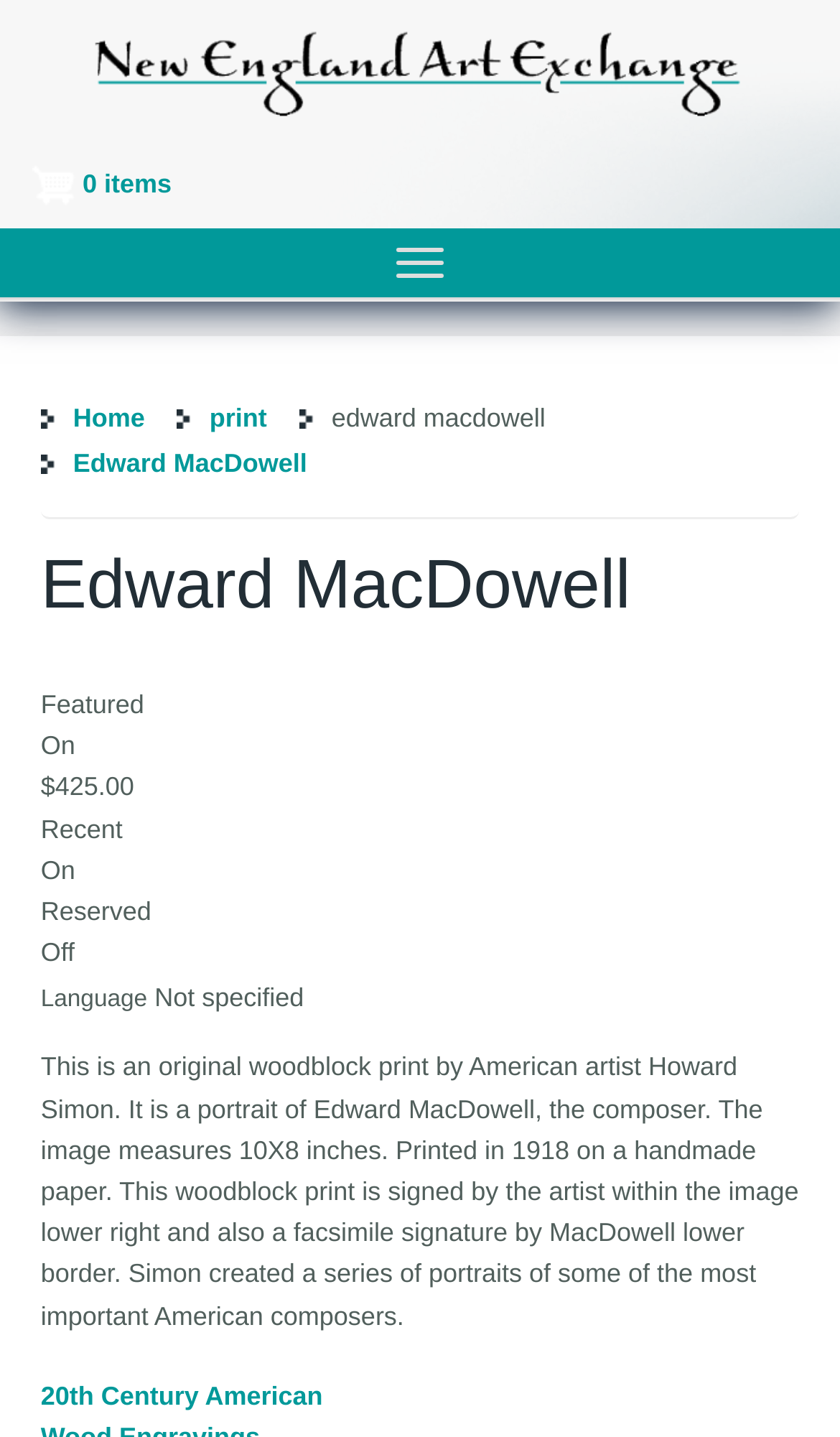Given the element description Edward MacDowell, predict the bounding box coordinates for the UI element in the webpage screenshot. The format should be (top-left x, top-left y, bottom-right x, bottom-right y), and the values should be between 0 and 1.

[0.087, 0.311, 0.366, 0.332]